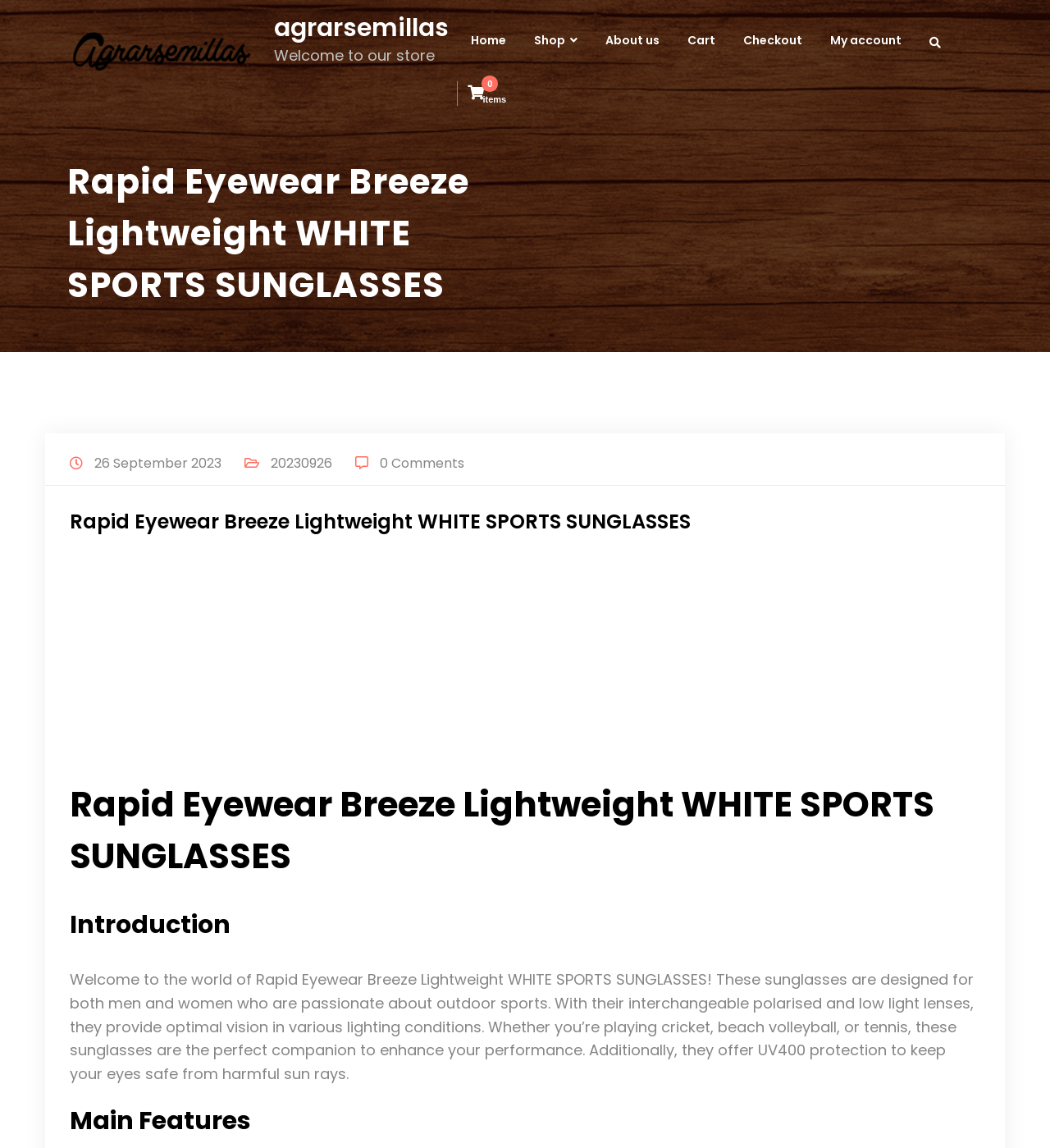Kindly determine the bounding box coordinates of the area that needs to be clicked to fulfill this instruction: "Read the introduction".

[0.066, 0.844, 0.927, 0.944]